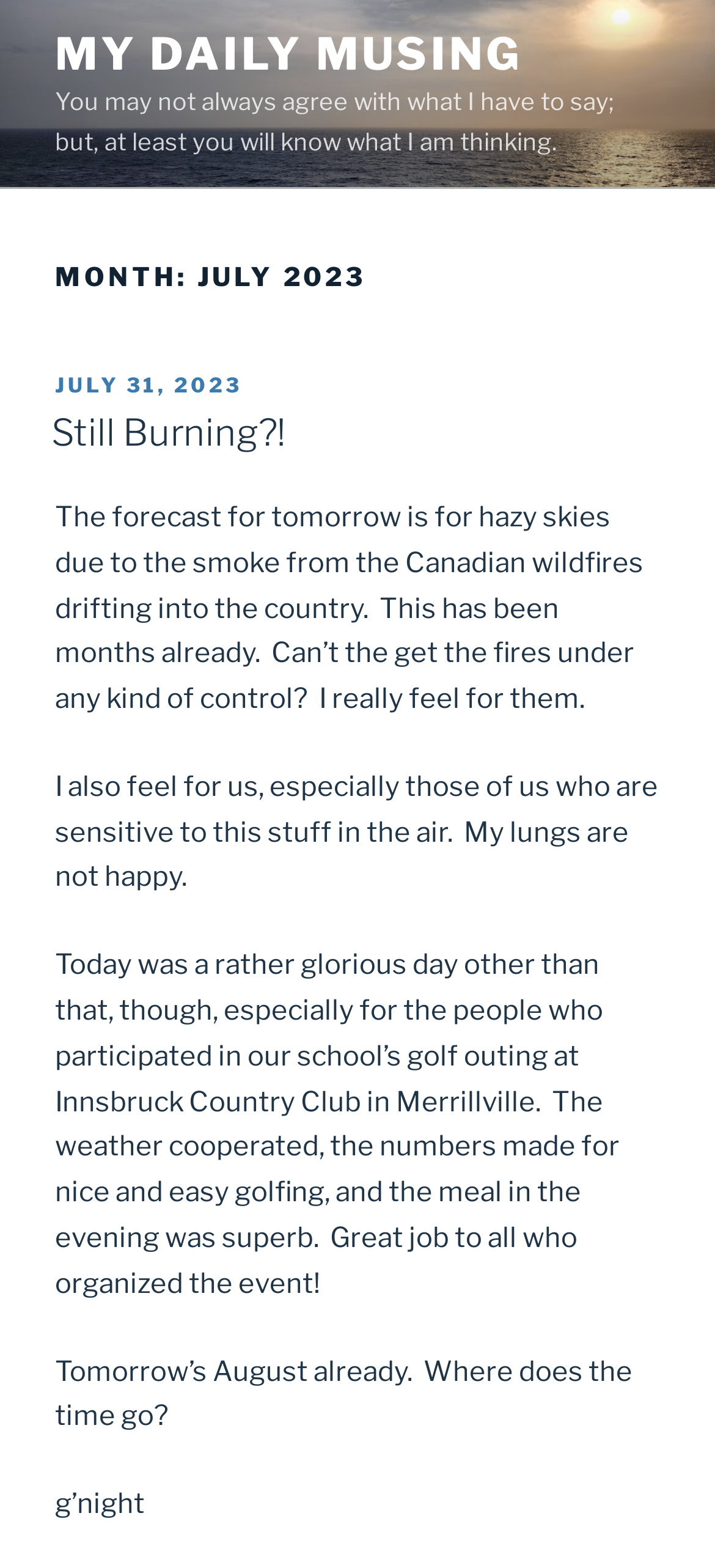Provide a single word or phrase to answer the given question: 
What is the current month?

July 2023